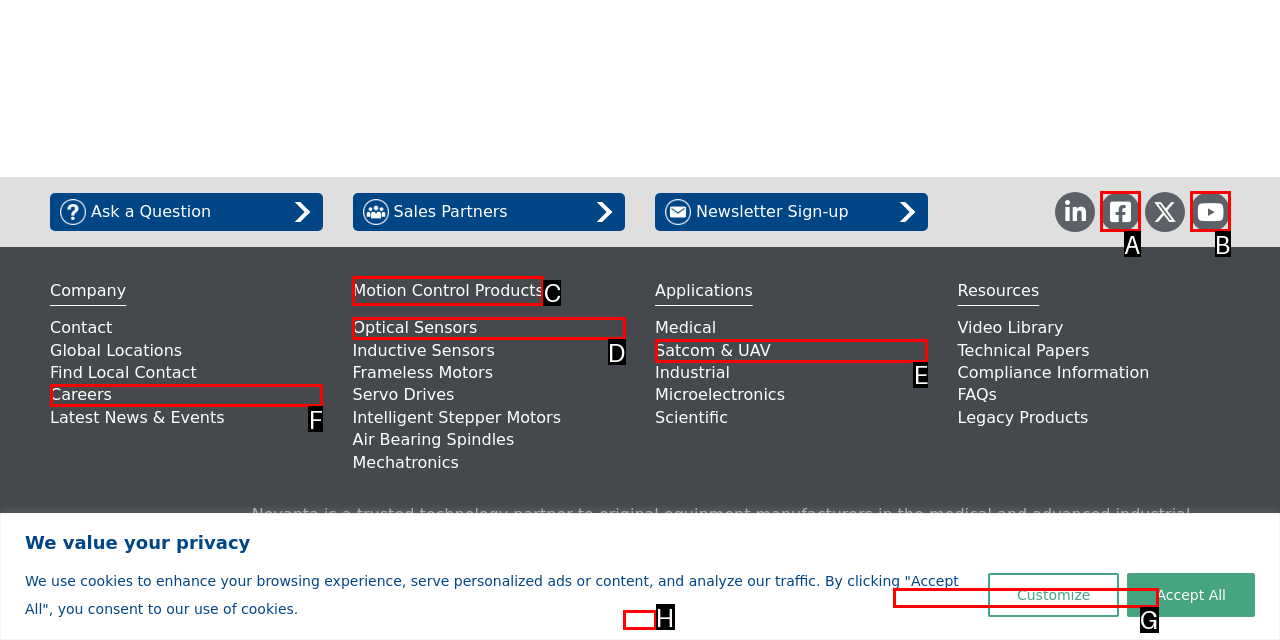Which HTML element among the options matches this description: Satcom & UAV? Answer with the letter representing your choice.

E